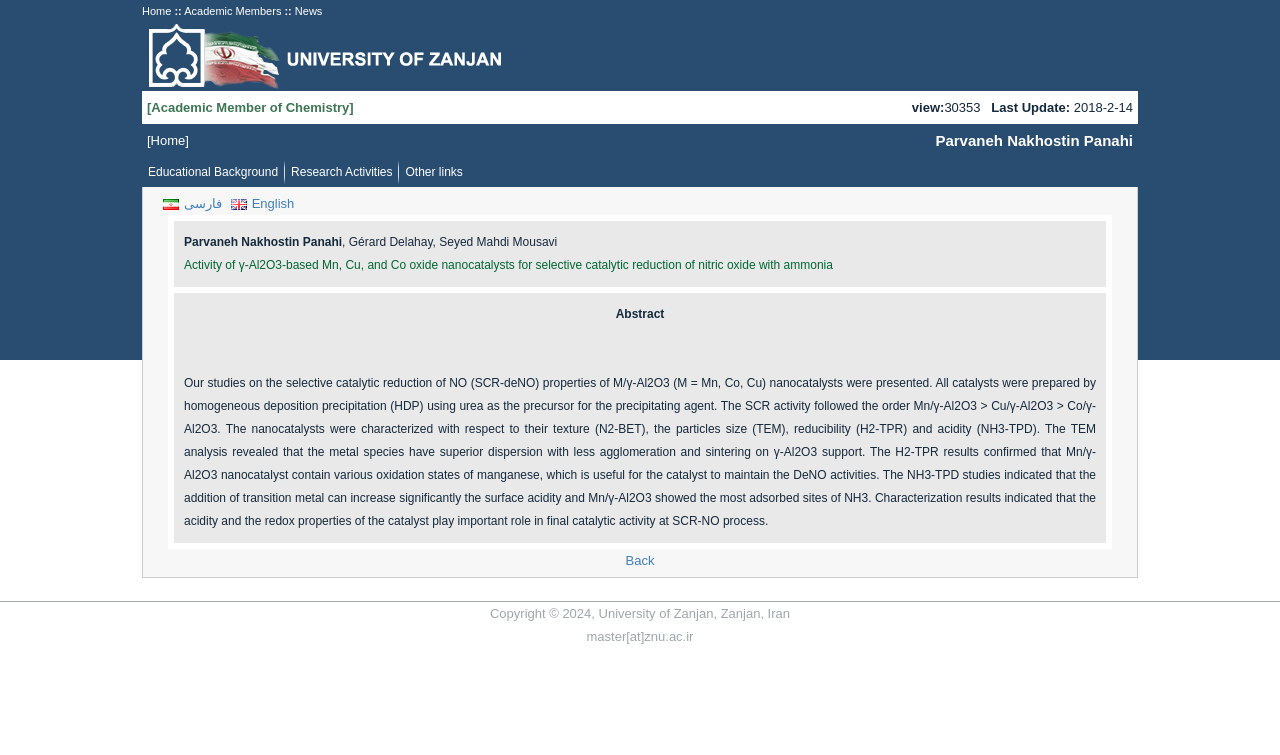Please find the bounding box coordinates of the element that you should click to achieve the following instruction: "Go to Educational Background". The coordinates should be presented as four float numbers between 0 and 1: [left, top, right, bottom].

[0.111, 0.208, 0.222, 0.248]